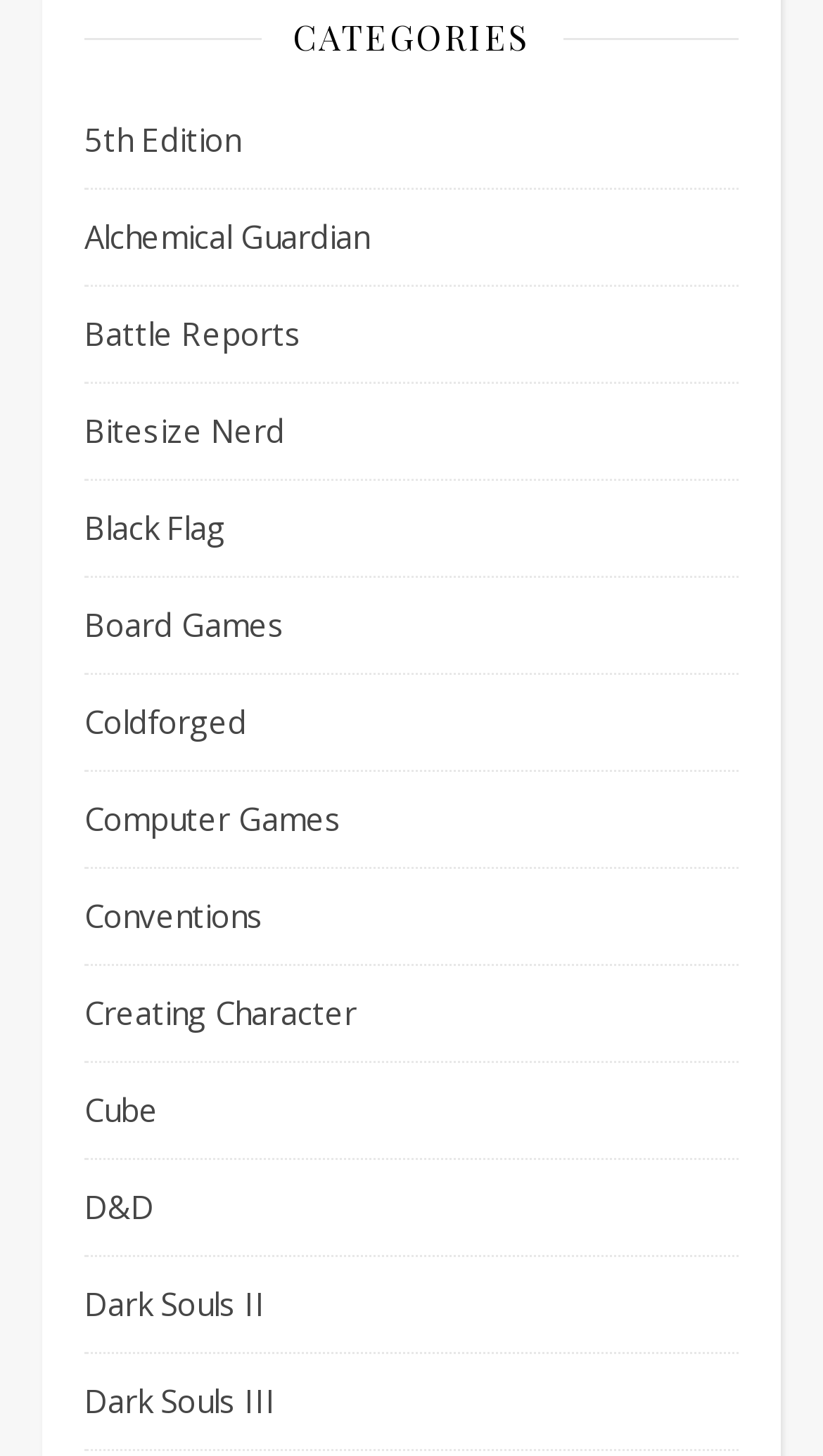Please mark the clickable region by giving the bounding box coordinates needed to complete this instruction: "visit the 'Board Games' category".

[0.103, 0.397, 0.346, 0.462]